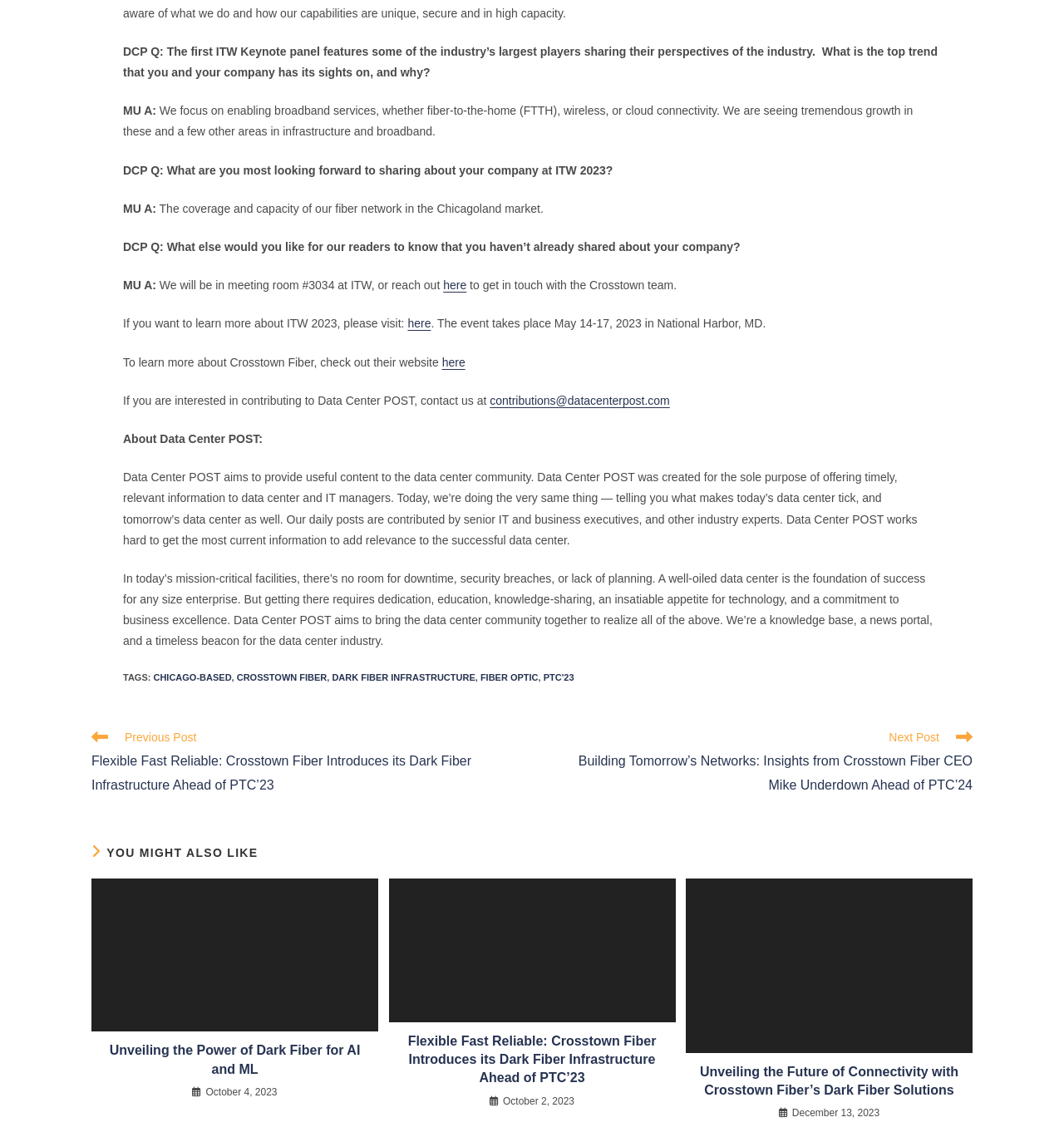What is the location of the ITW 2023 event?
Please provide a detailed answer to the question.

The location of the ITW 2023 event is National Harbor, MD, which is mentioned in the text as the venue for the event.